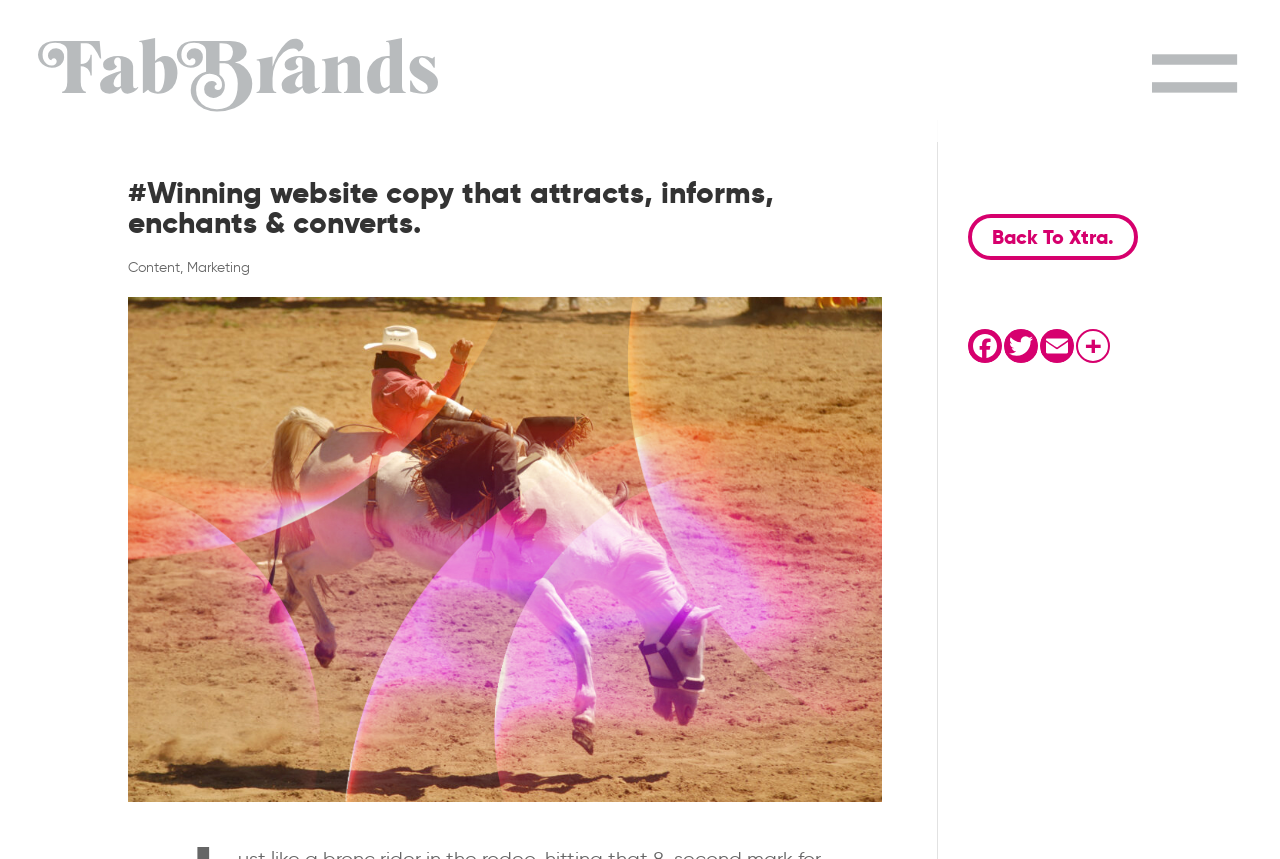Locate the bounding box coordinates of the area that needs to be clicked to fulfill the following instruction: "Click on the 'Content' link". The coordinates should be in the format of four float numbers between 0 and 1, namely [left, top, right, bottom].

[0.1, 0.302, 0.141, 0.321]